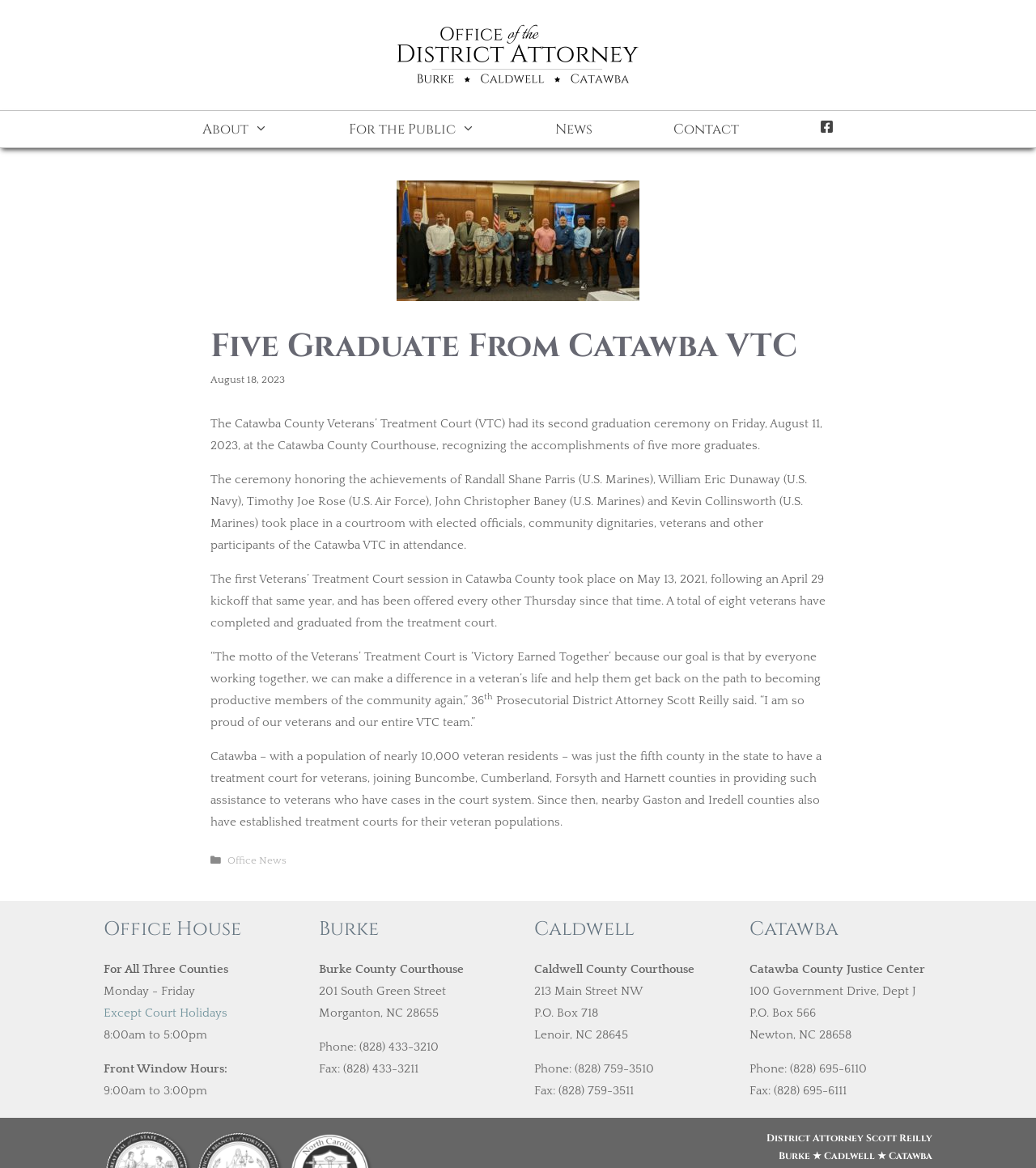How many graduates are mentioned in the article?
Use the information from the screenshot to give a comprehensive response to the question.

The article mentions that the Catawba County Veterans’ Treatment Court (VTC) had its second graduation ceremony, recognizing the accomplishments of five more graduates.